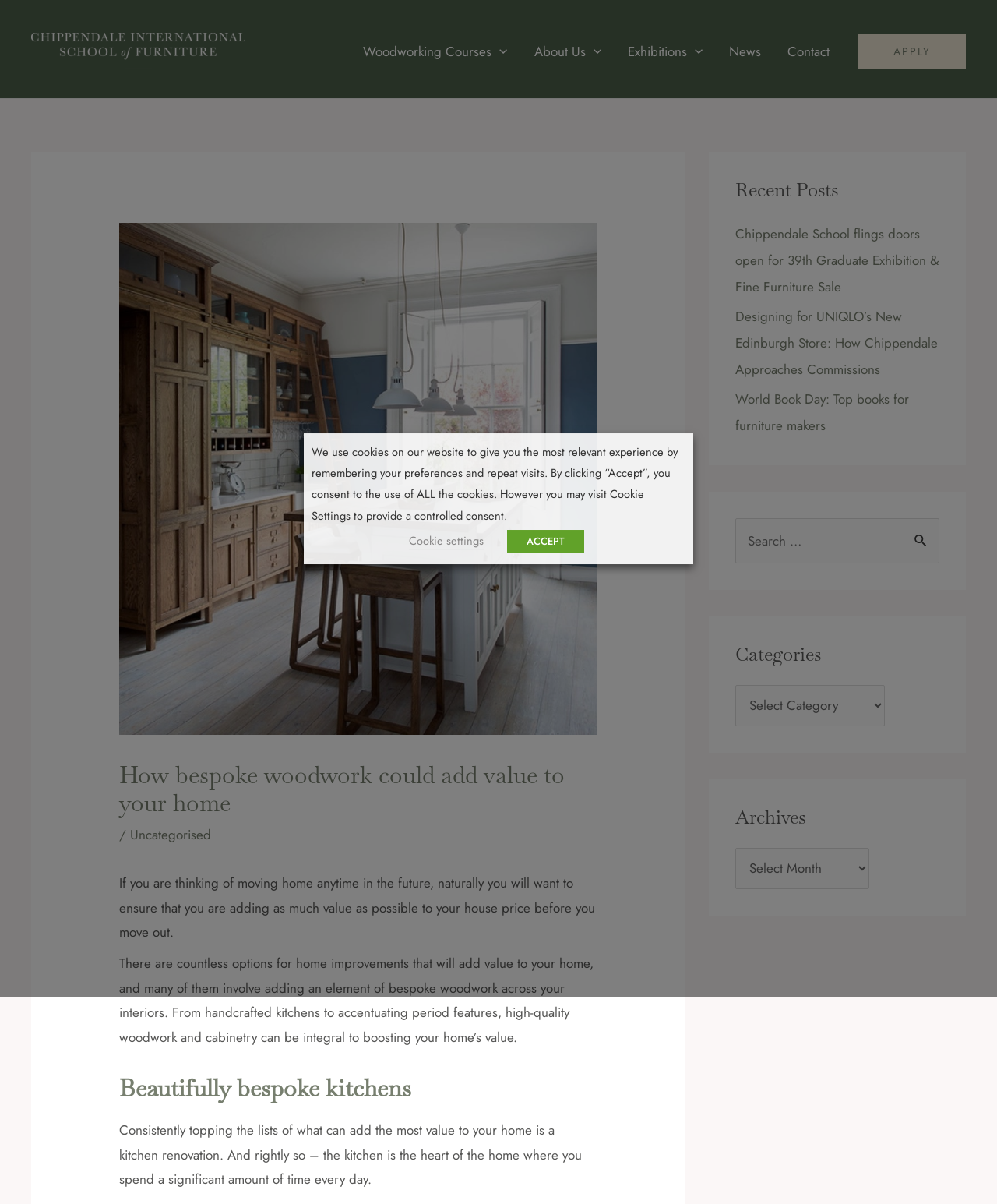Kindly determine the bounding box coordinates of the area that needs to be clicked to fulfill this instruction: "Search for something".

[0.738, 0.43, 0.942, 0.468]